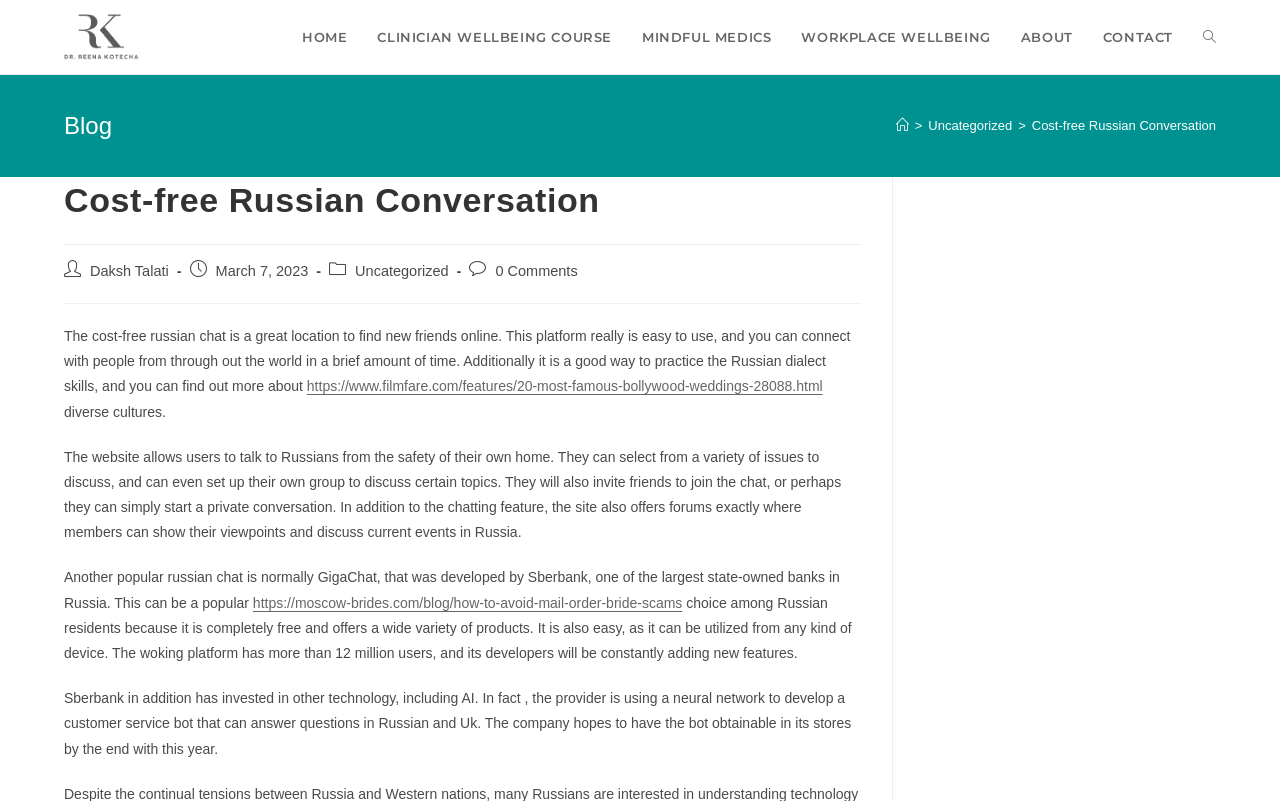What is the name of the popular Russian chat platform developed by Sberbank?
Please answer the question with as much detail and depth as you can.

I found the name of the platform by reading the text that says 'Another popular russian chat is normally GigaChat, that was developed by Sberbank...'.